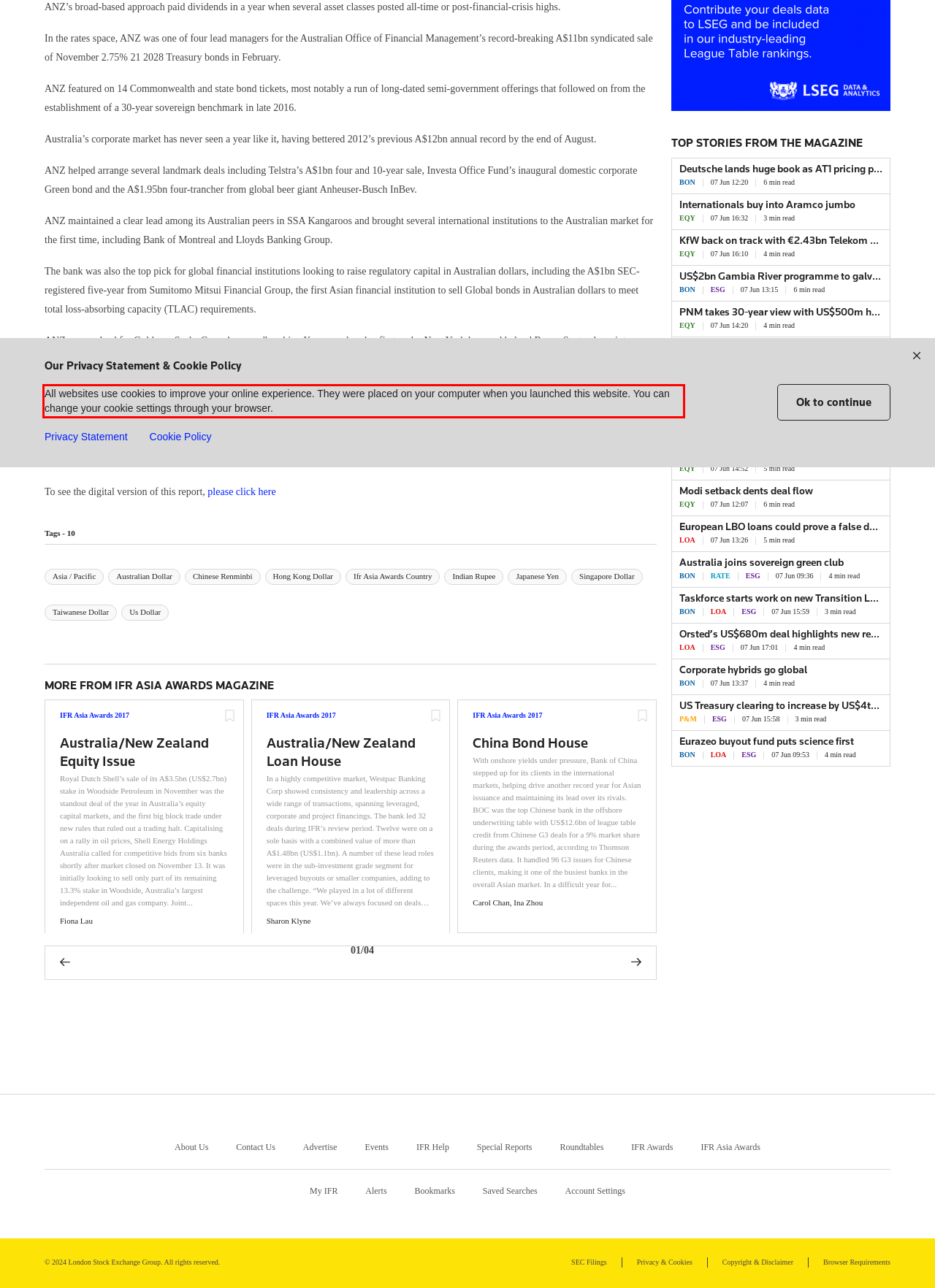Review the webpage screenshot provided, and perform OCR to extract the text from the red bounding box.

All websites use cookies to improve your online experience. They were placed on your computer when you launched this website. You can change your cookie settings through your browser.